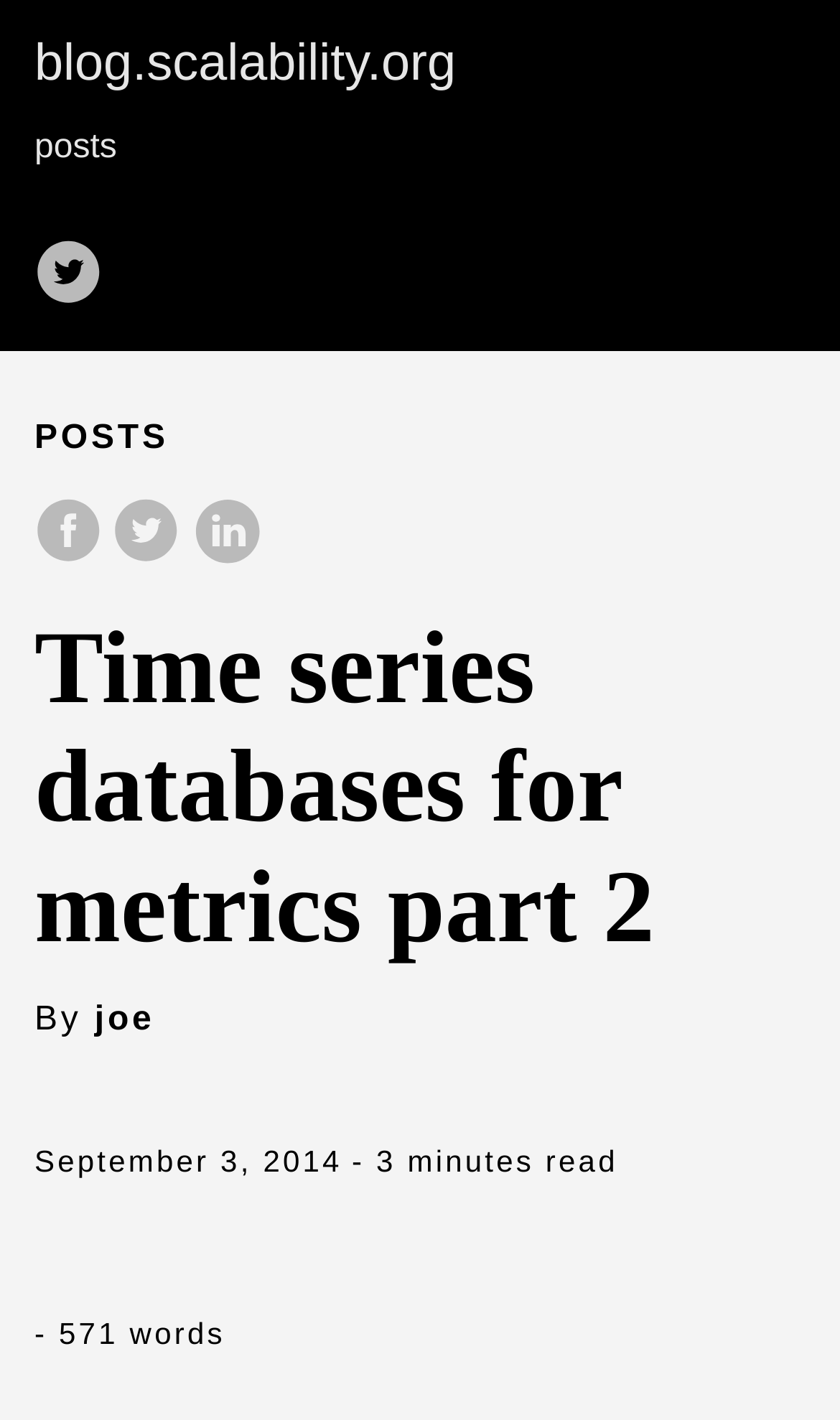Provide the bounding box for the UI element matching this description: "blog.scalability.org".

[0.041, 0.024, 0.543, 0.066]